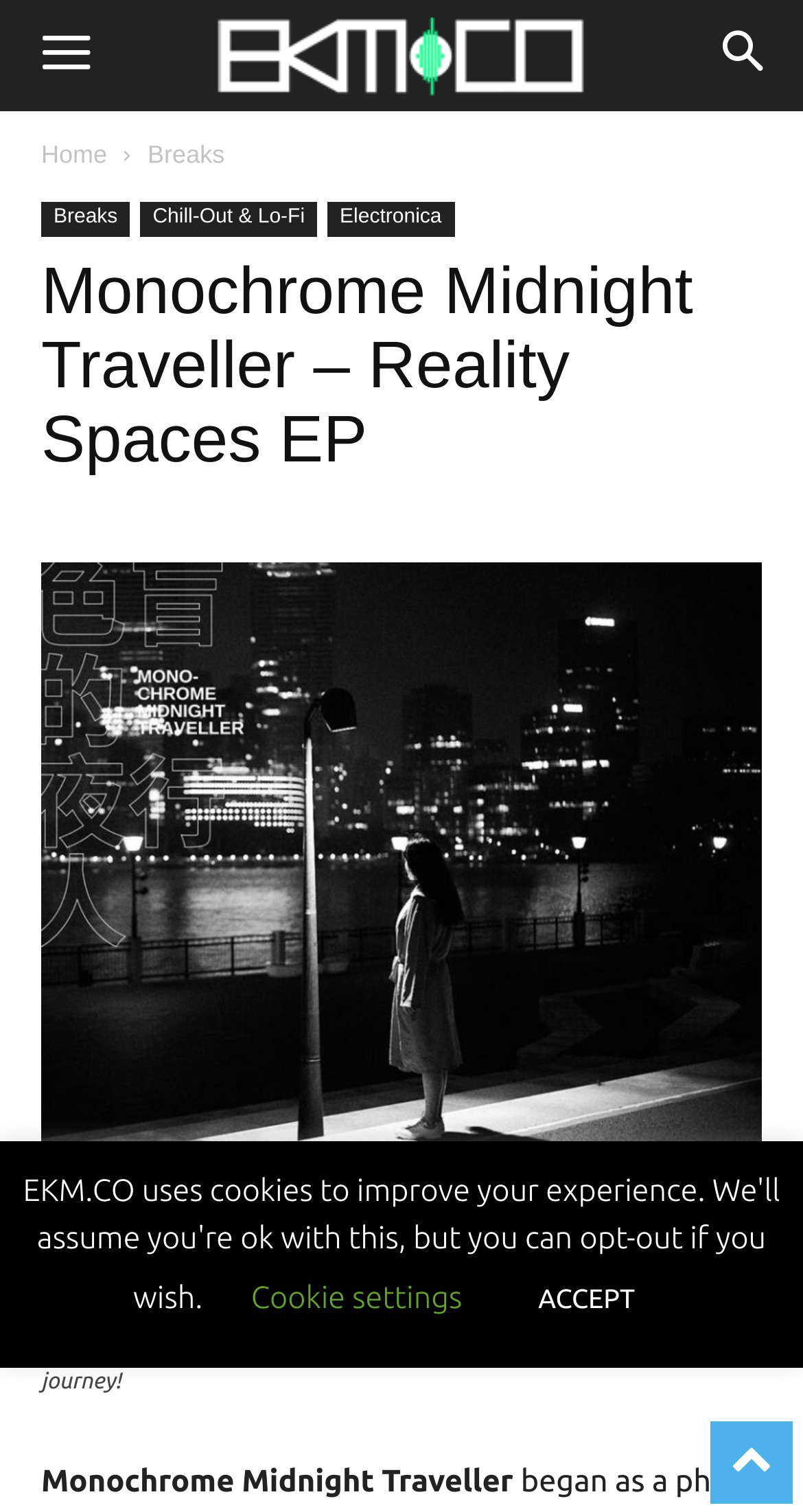Identify the webpage's primary heading and generate its text.

Monochrome Midnight Traveller – Reality Spaces EP